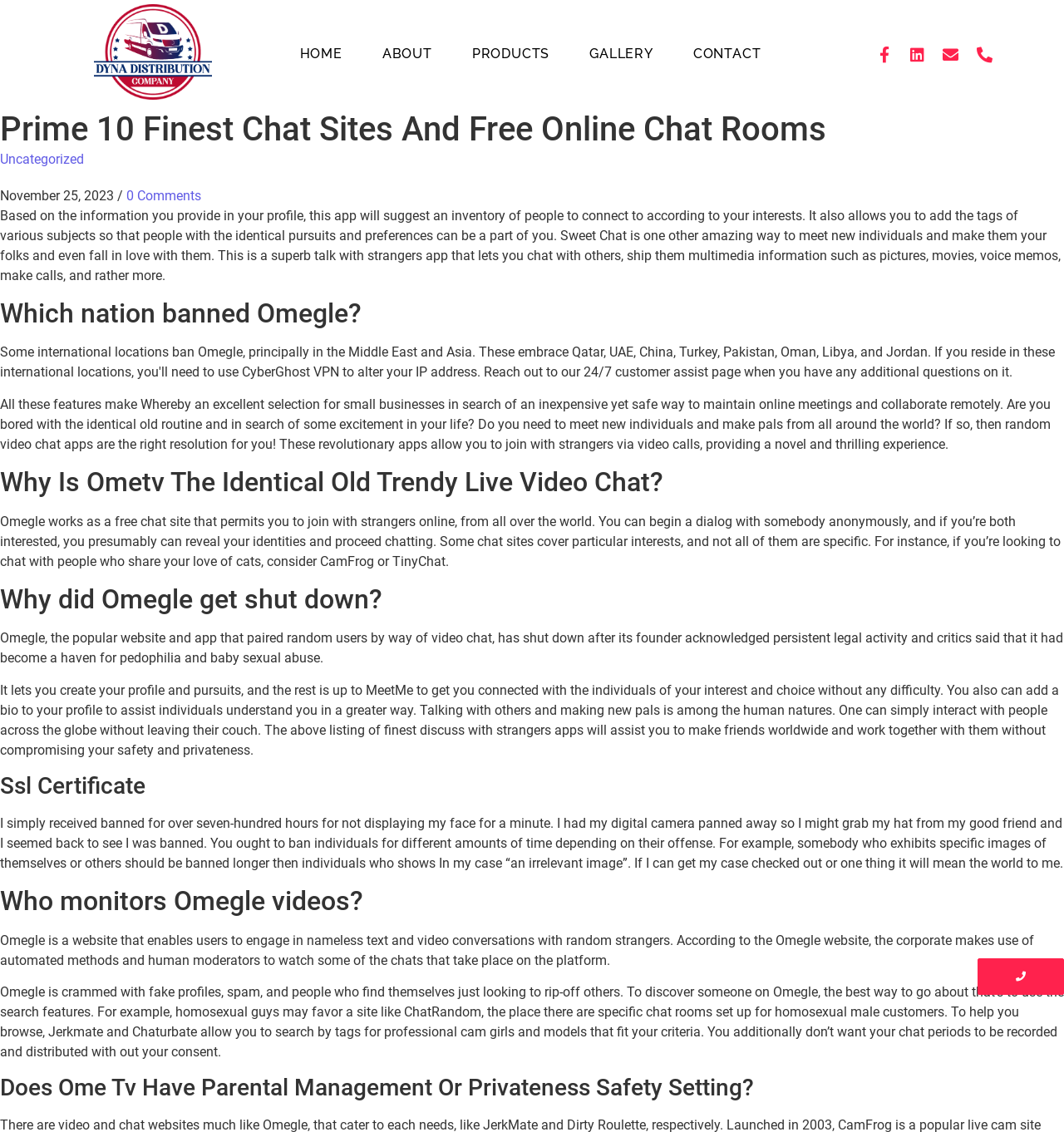Provide the bounding box coordinates of the HTML element this sentence describes: "Linkedin".

[0.849, 0.036, 0.876, 0.061]